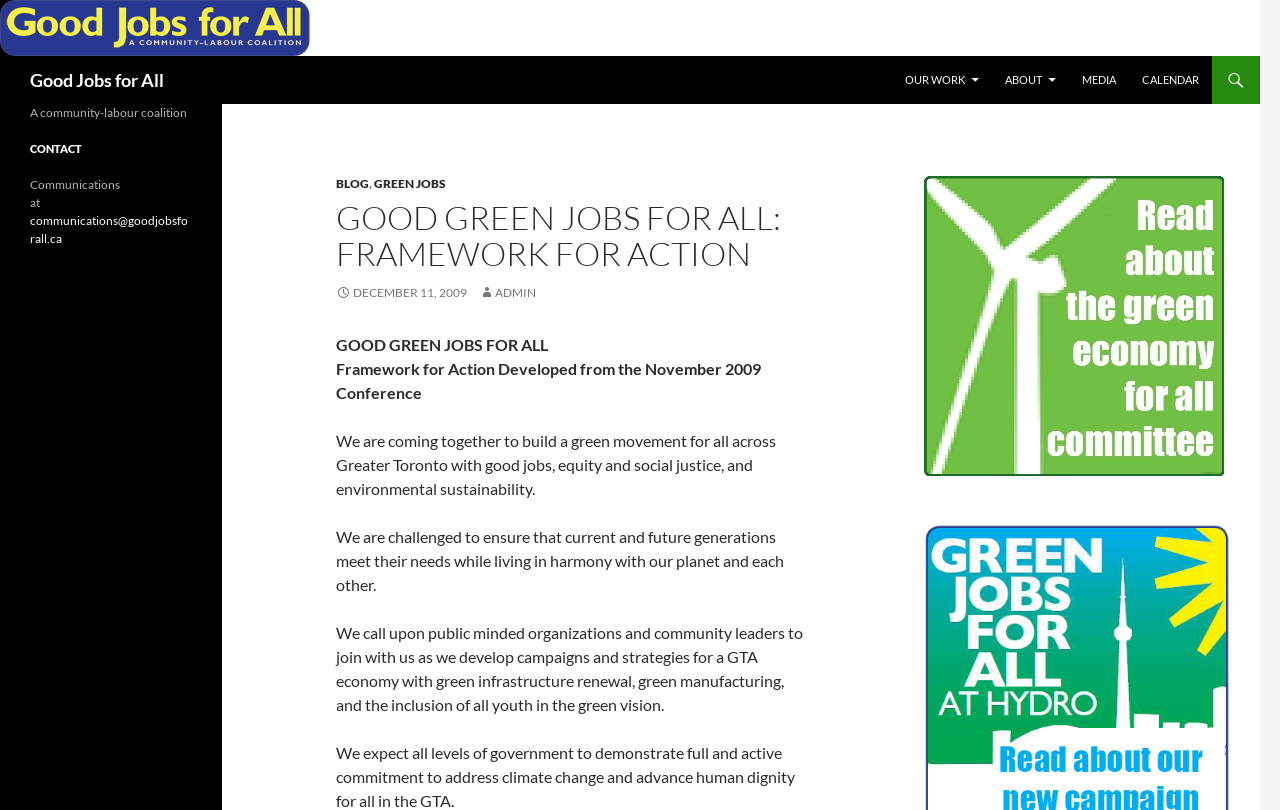Please predict the bounding box coordinates (top-left x, top-left y, bottom-right x, bottom-right y) for the UI element in the screenshot that fits the description: December 11, 2009

[0.262, 0.352, 0.365, 0.37]